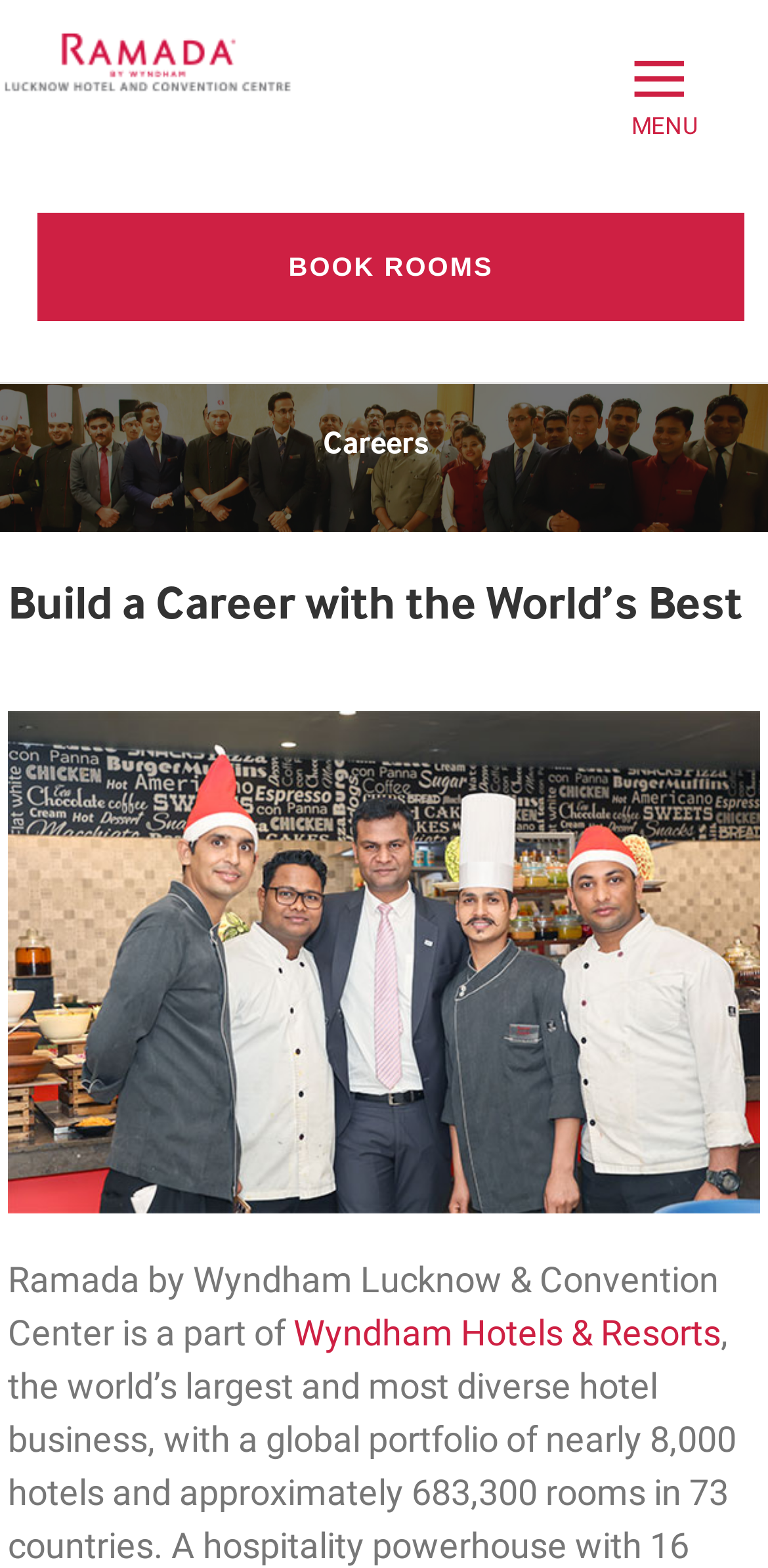Determine the bounding box for the described HTML element: "Meetings". Ensure the coordinates are four float numbers between 0 and 1 in the format [left, top, right, bottom].

[0.487, 0.362, 1.0, 0.415]